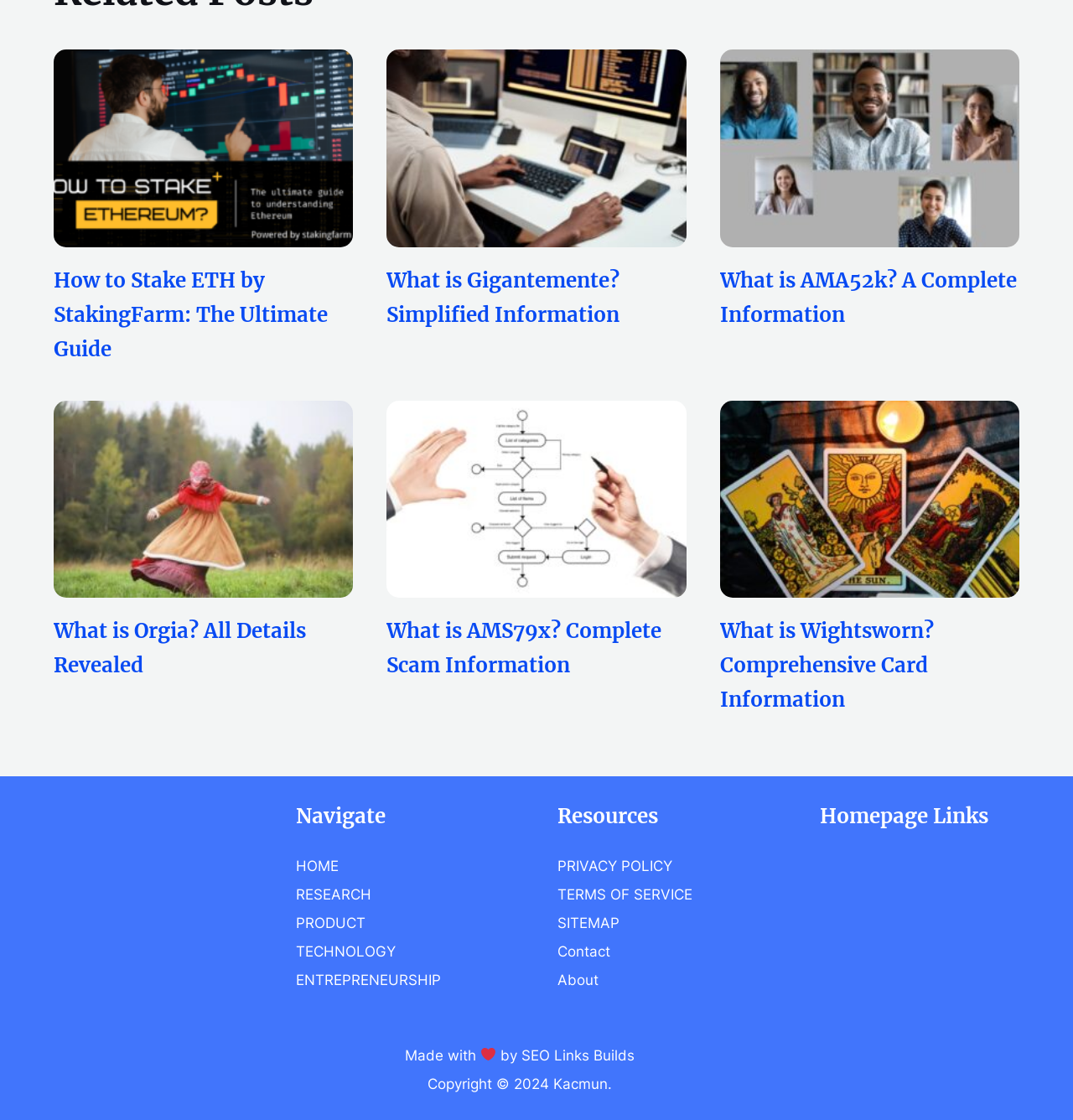Determine the bounding box of the UI component based on this description: "SEO Links Builds". The bounding box coordinates should be four float values between 0 and 1, i.e., [left, top, right, bottom].

[0.486, 0.935, 0.592, 0.95]